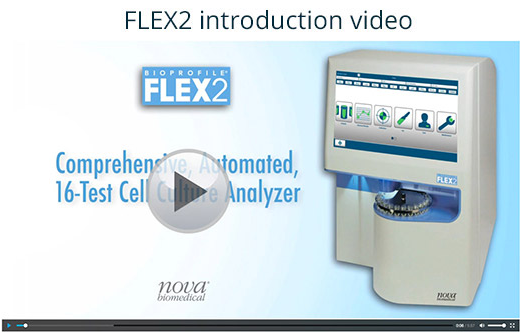Give a detailed account of everything present in the image.

The image features the BioProfile FLEX2, an advanced automated cell culture analyzer designed for comprehensive testing. It showcases a user-friendly interface and is equipped to perform a variety of analyses with a full 16-cell culture testing menu. The system highlights the integration of Nova's cutting-edge technology, including MicroSensor and optical measurement capabilities. Below the prominent FLEX2 branding, the caption emphasizes its features: "Comprehensive, Automated, 16-Test Cell Culture Analyzer," alongside a play button indicating that this is an introduction video. The bottom of the image credits Nova Biomedical, placing it within the context of laboratory automation and enhanced cell culture monitoring solutions.